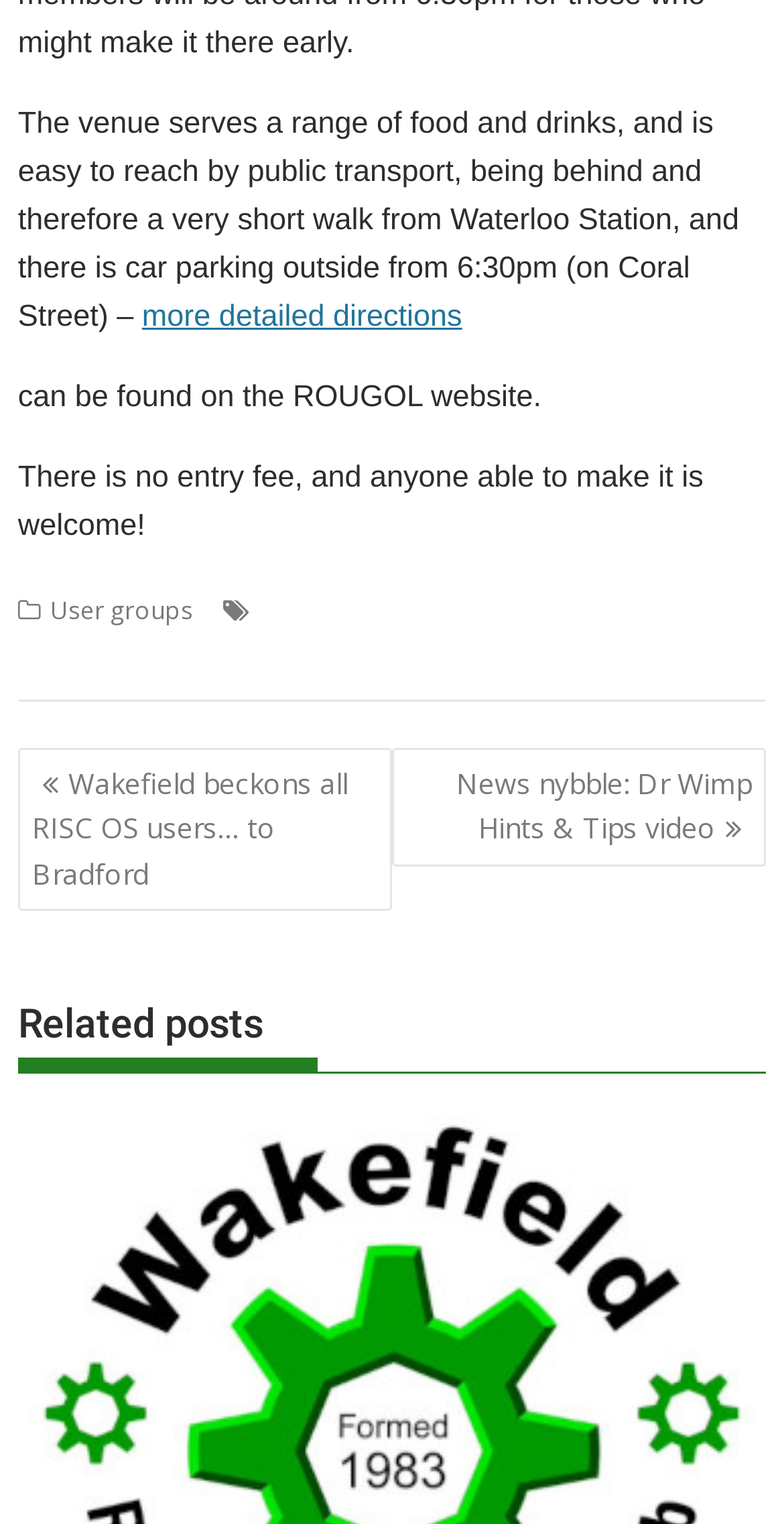Locate the bounding box coordinates of the area you need to click to fulfill this instruction: 'read post about Wakefield beckons all RISC OS users… to Bradford'. The coordinates must be in the form of four float numbers ranging from 0 to 1: [left, top, right, bottom].

[0.023, 0.491, 0.5, 0.598]